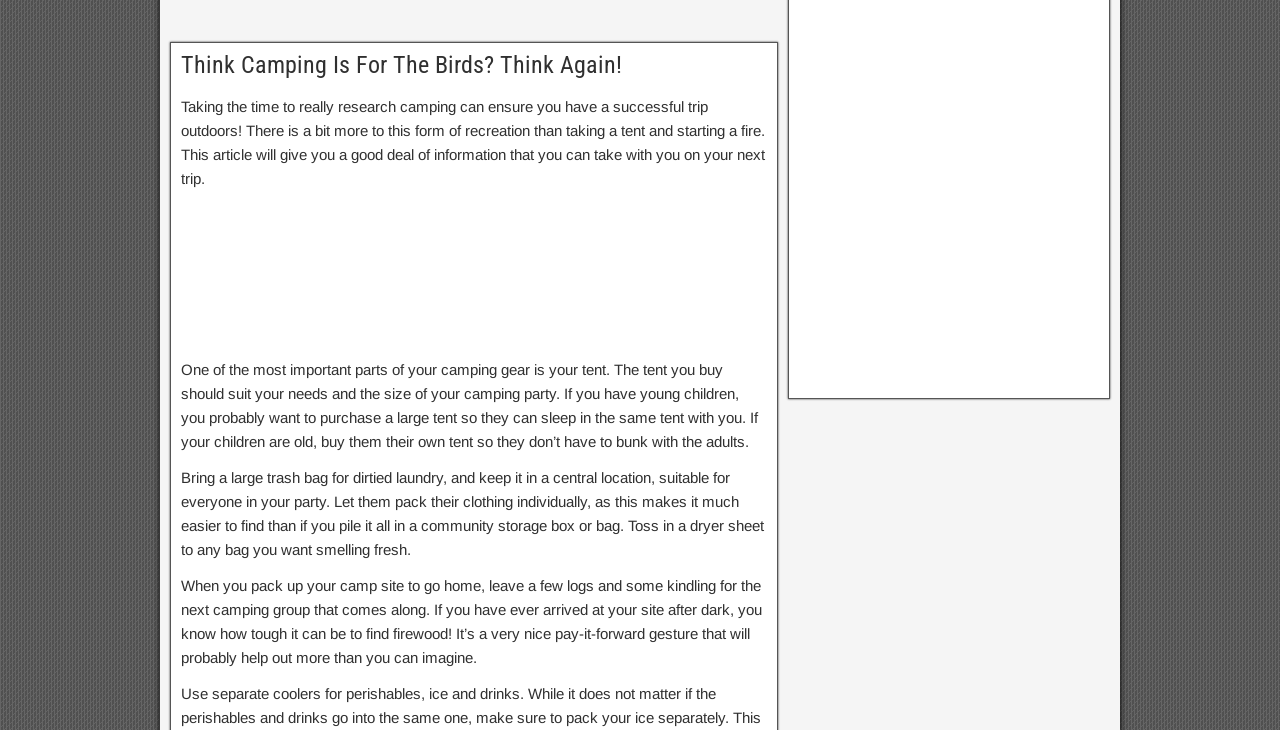Using the webpage screenshot and the element description aria-label="Advertisement" name="aswift_1" title="Advertisement", determine the bounding box coordinates. Specify the coordinates in the format (top-left x, top-left y, bottom-right x, bottom-right y) with values ranging from 0 to 1.

[0.141, 0.278, 0.599, 0.479]